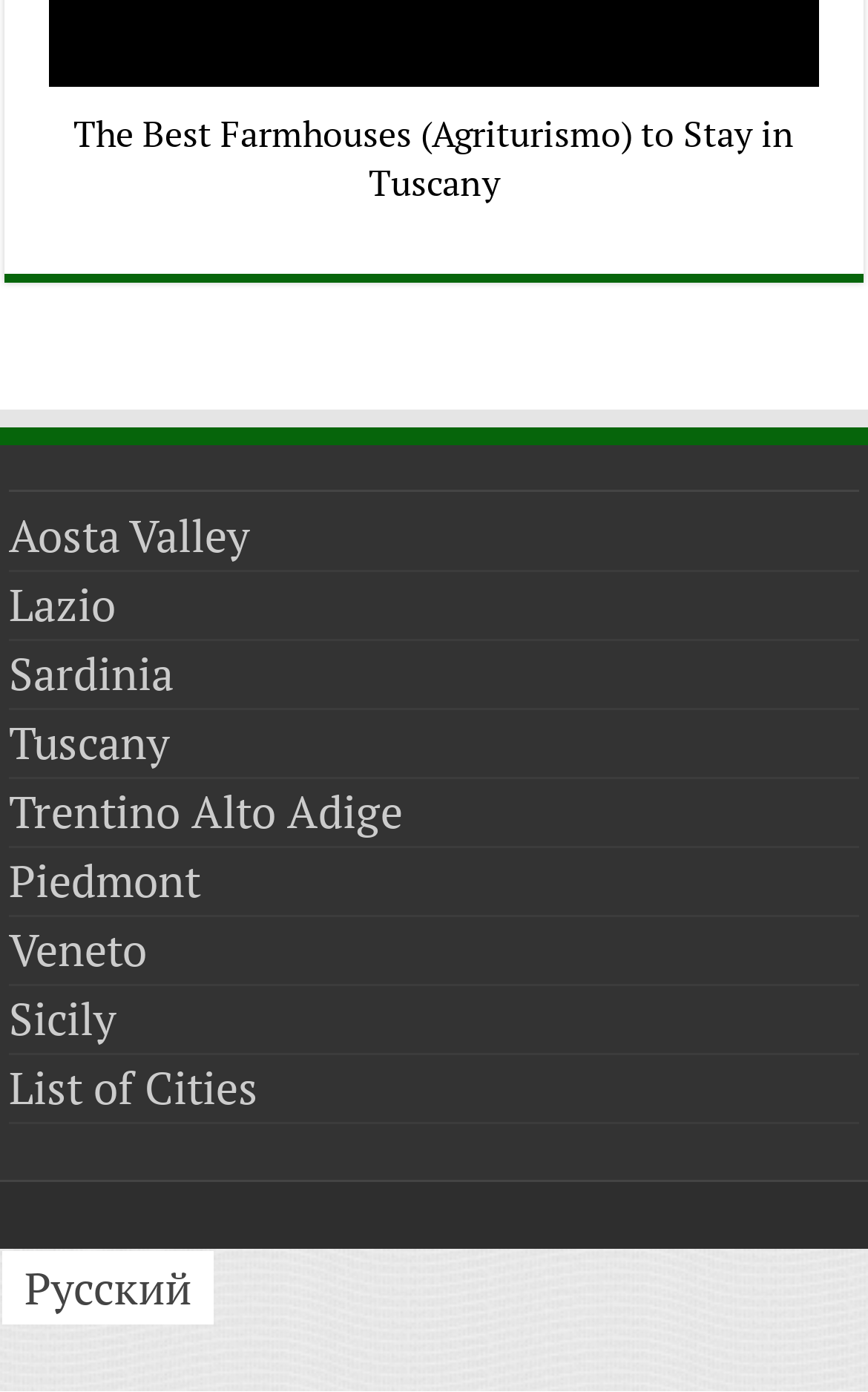Give the bounding box coordinates for the element described as: "Trentino Alto Adige".

[0.01, 0.604, 0.464, 0.647]